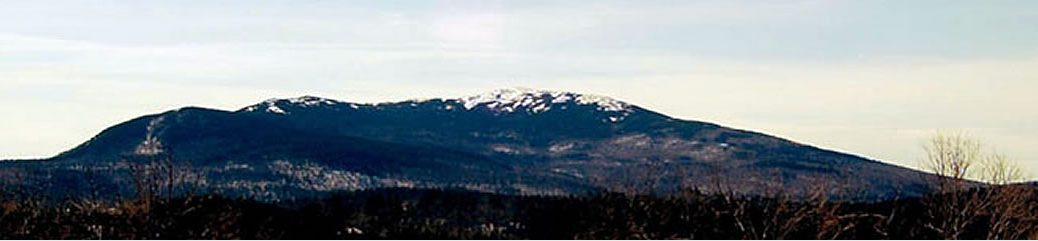Generate a detailed caption that encompasses all aspects of the image.

The image showcases a scenic view of a mountainous landscape, likely featuring a prominent peak adorned with patches of snow. The foreground is characterized by a mix of tree silhouettes, which add depth to the image, while the backdrop consists of rolling hills and expansive sky. This captivating scene enhances the theme of community and nature, fitting within the context of the Dublin Advocate’s celebration of Memorial Day, highlighting local traditions and the beauty of the surrounding area. The image embodies a serene and reflective atmosphere, inviting viewers to appreciate the natural beauty that accompanies such commemorative events.